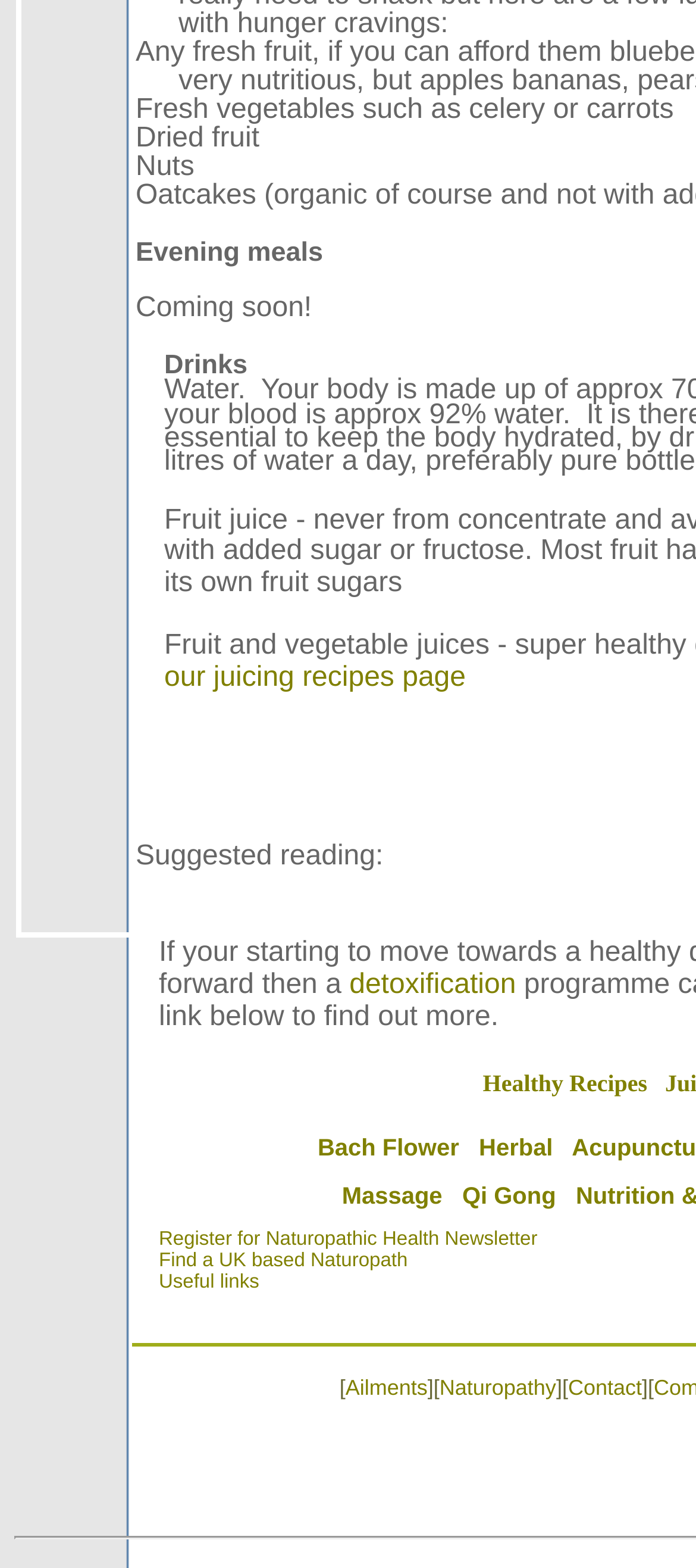What is the purpose of the 'Find a UK based Naturopath' link?
Observe the image and answer the question with a one-word or short phrase response.

To find a naturopath in UK